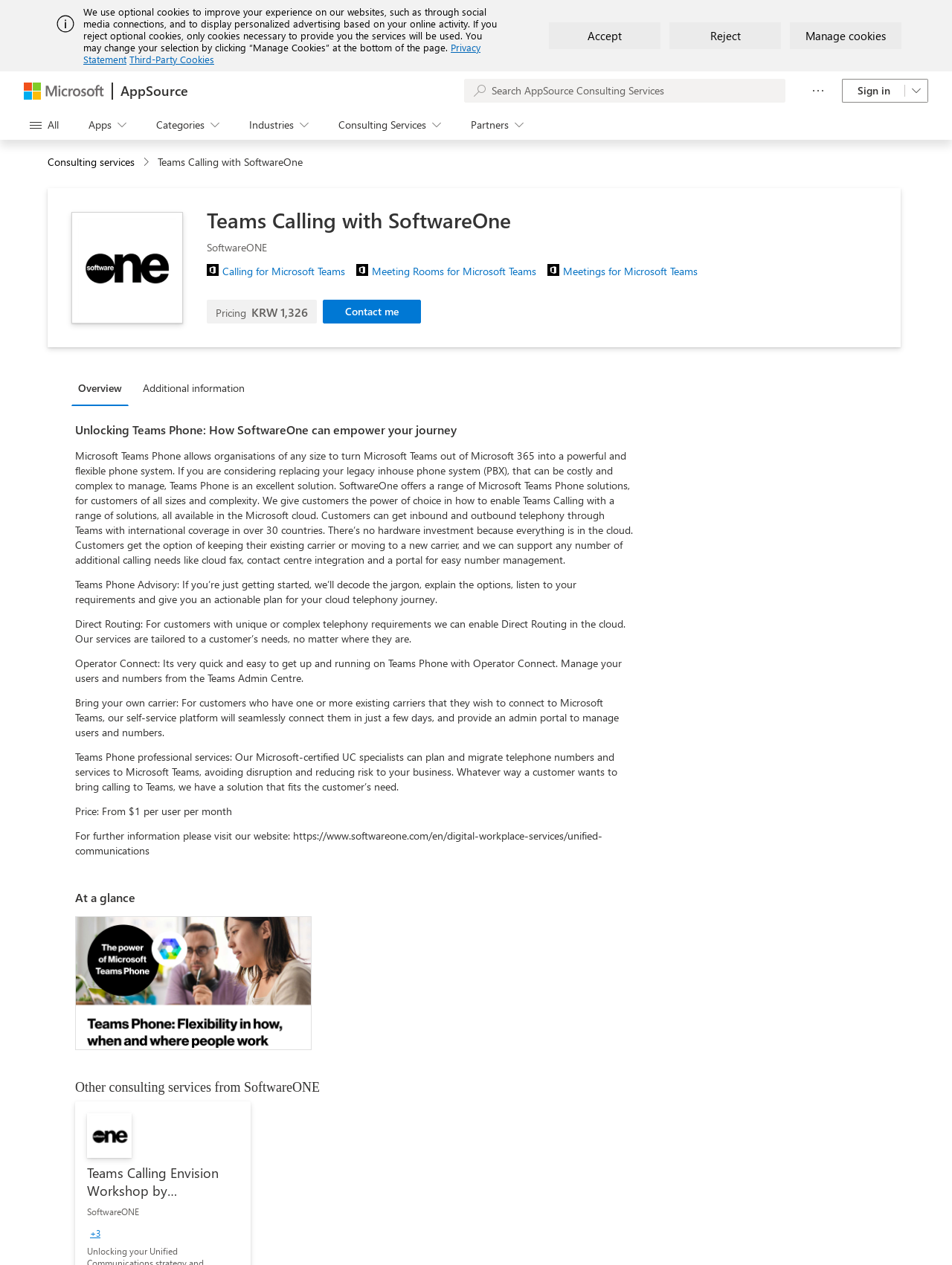Find the main header of the webpage and produce its text content.

Teams Calling with SoftwareOne